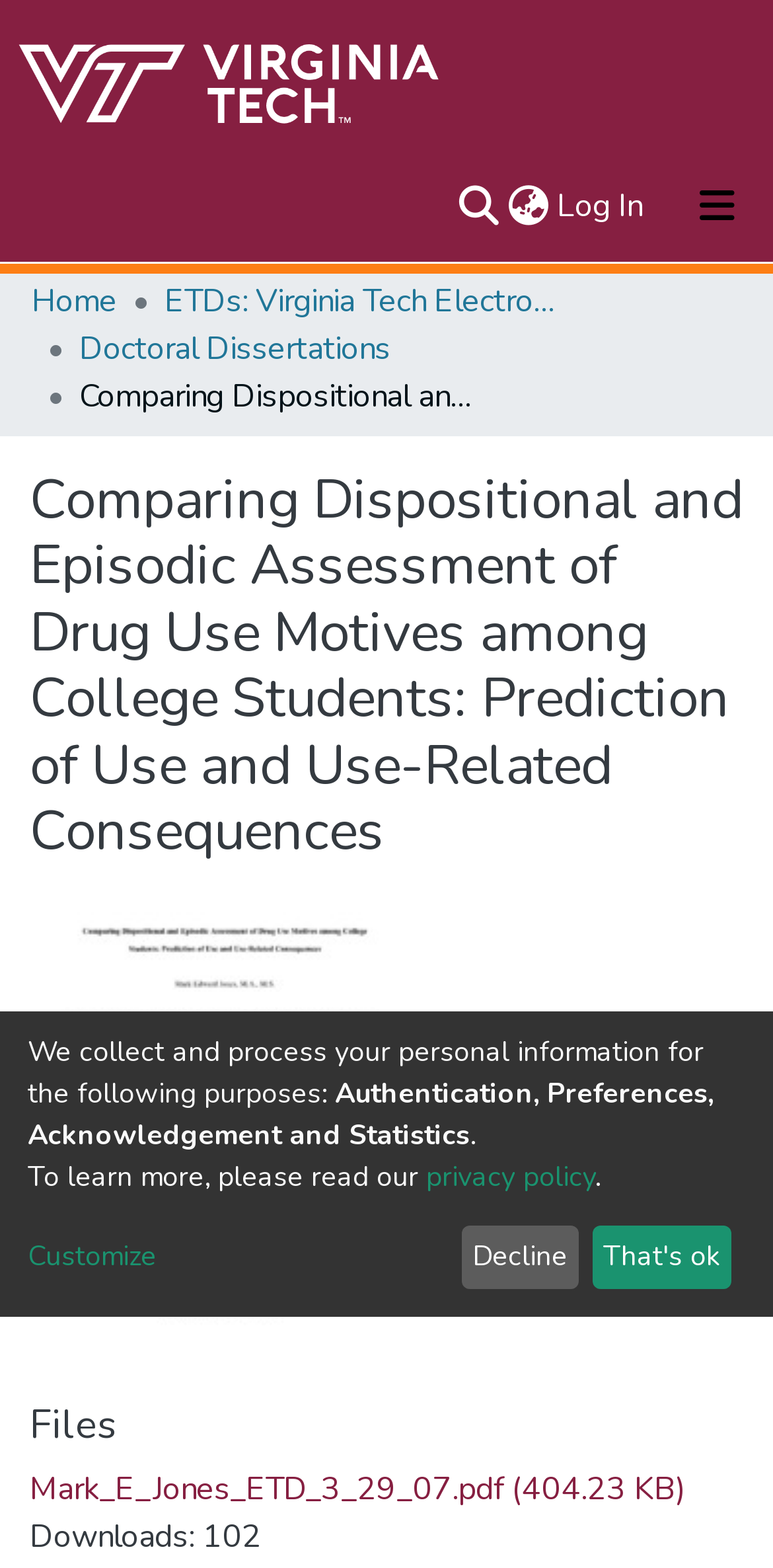What is the purpose of collecting personal information?
Kindly offer a detailed explanation using the data available in the image.

I found the purpose of collecting personal information by reading the static text at the bottom of the page, which says 'We collect and process your personal information for the following purposes: Authentication, Preferences, Acknowledgement and Statistics'.